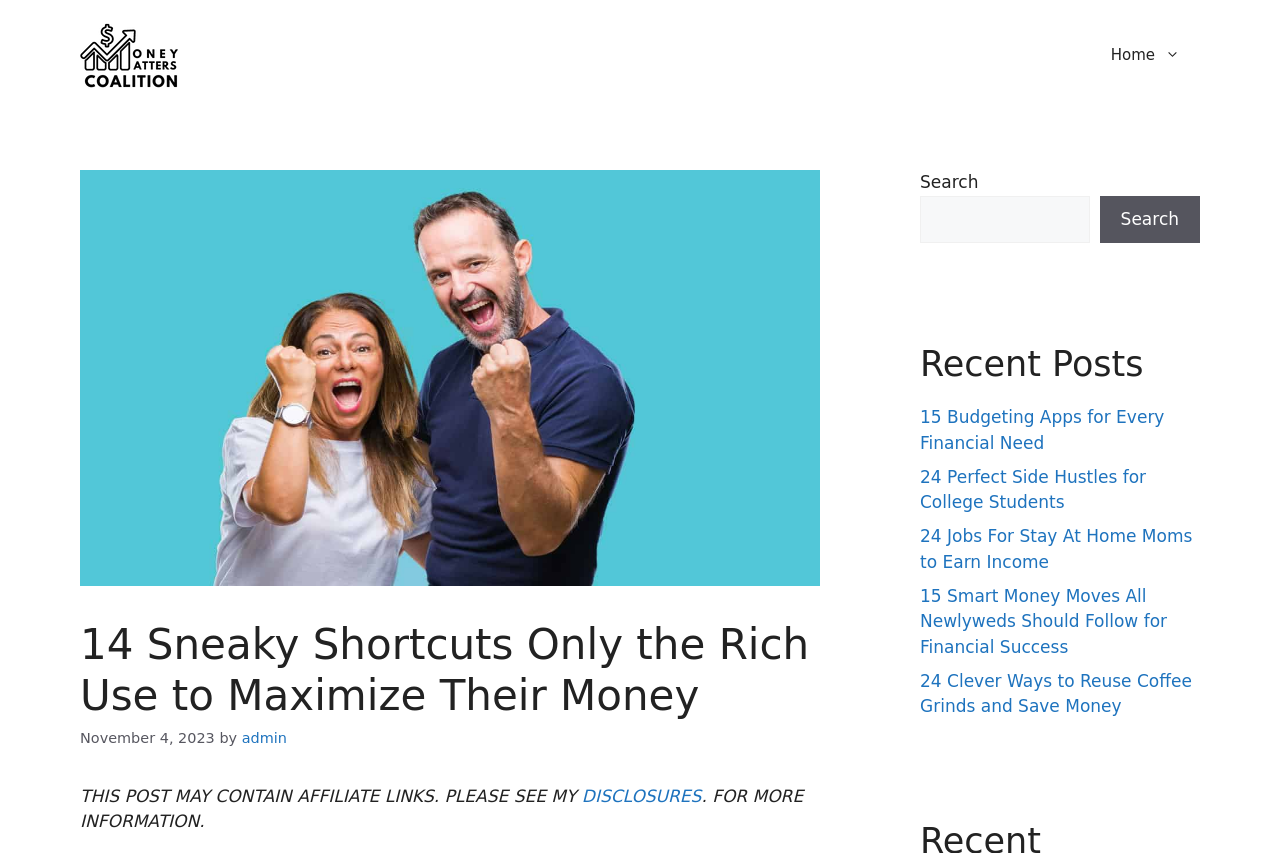Offer a thorough description of the webpage.

This webpage is about personal finance and money management, with a focus on shortcuts for maximizing wealth. At the top, there is a banner with the site's name, "missionmoneymatters.org", accompanied by a logo image. Below the banner, a navigation menu is located on the right side, with a "Home" link.

The main content area is divided into two sections. On the left, there is a header section with a heading that reads "14 Sneaky Shortcuts Only the Rich Use to Maximize Their Money". Below the heading, there is a timestamp indicating the post was published on November 4, 2023, followed by the author's name, "admin". A disclaimer text is also present, mentioning affiliate links and a disclosure policy.

On the right side, there is a complementary section with a search bar, allowing users to search for content on the site. Below the search bar, there is a "Recent Posts" section, featuring five links to recent articles, including "15 Budgeting Apps for Every Financial Need", "24 Perfect Side Hustles for College Students", and others.

Overall, the webpage has a clean layout, with a clear hierarchy of content and easy-to-navigate sections. The use of headings, links, and images helps to break up the text and make the content more engaging.